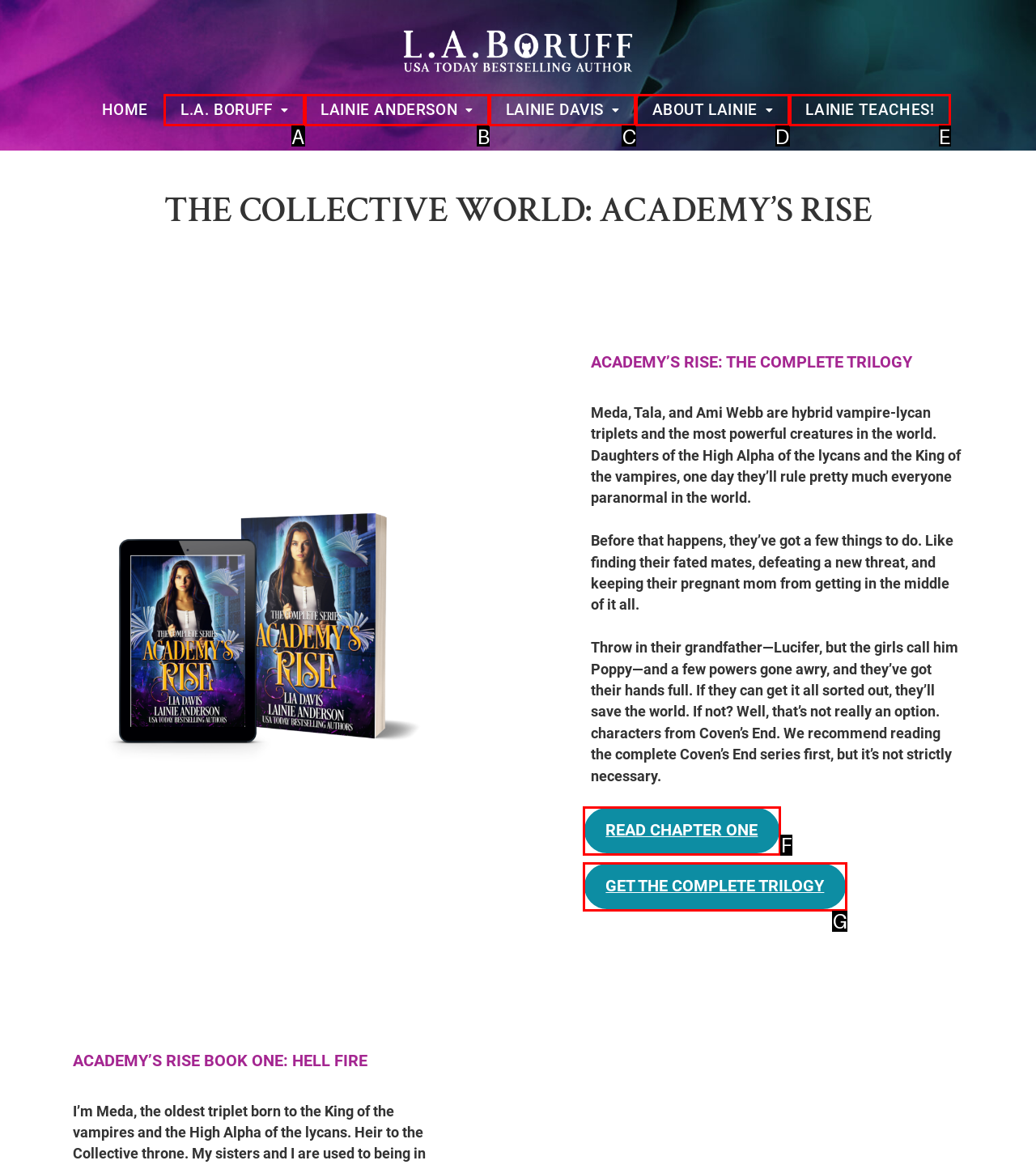What letter corresponds to the UI element described here: READ CHAPTER ONE
Reply with the letter from the options provided.

F